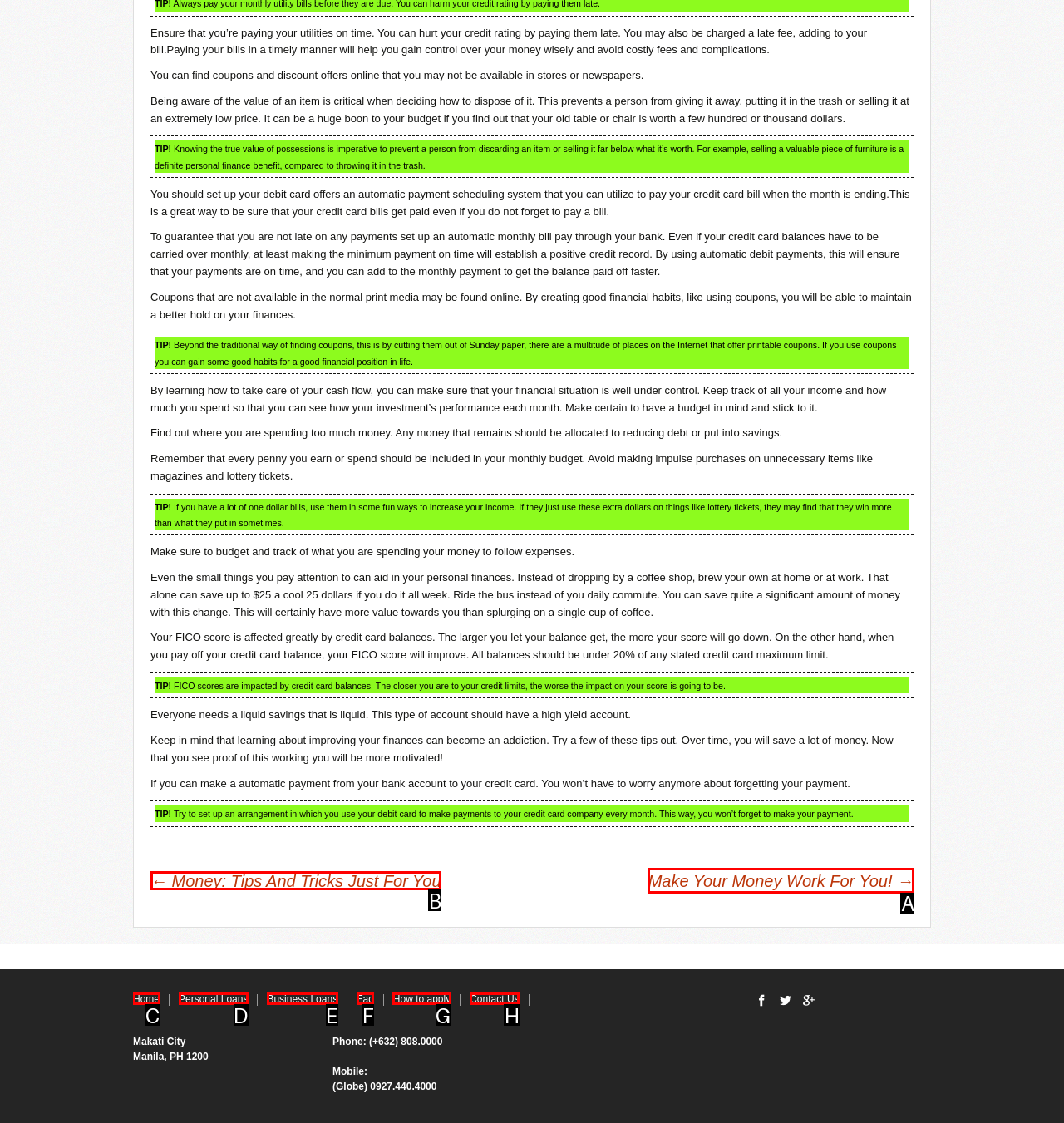What letter corresponds to the UI element to complete this task: Click on 'Make Your Money Work For You! →'
Answer directly with the letter.

A